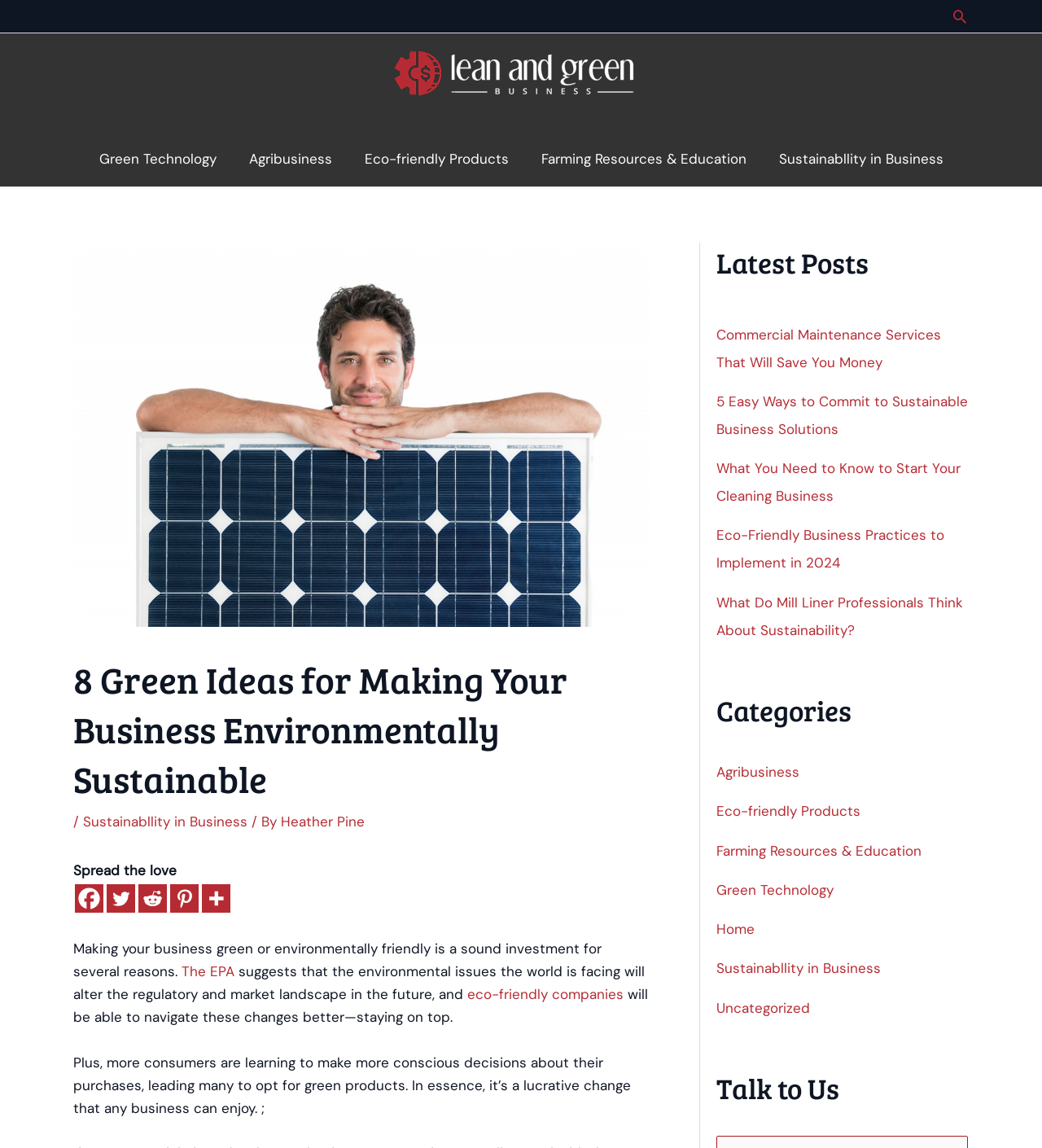Identify the bounding box for the UI element described as: "Agribusiness". The coordinates should be four float numbers between 0 and 1, i.e., [left, top, right, bottom].

[0.223, 0.114, 0.334, 0.162]